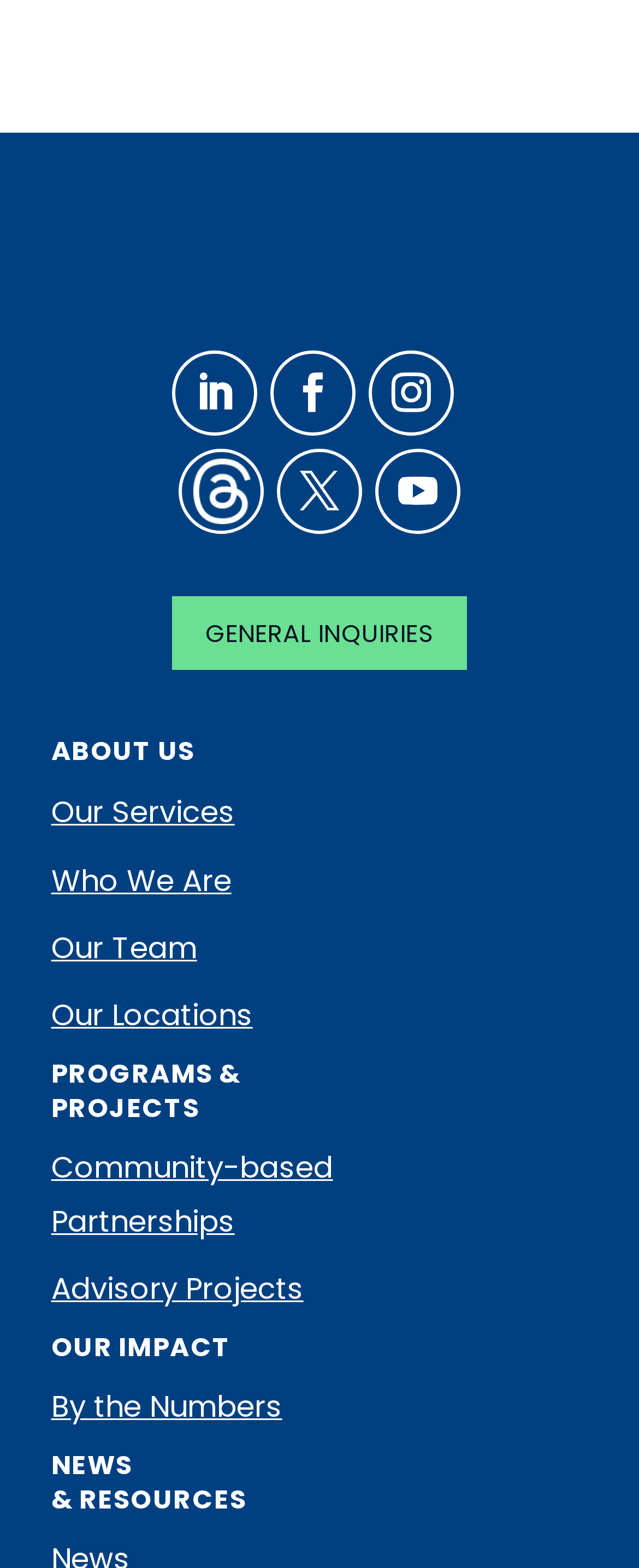Predict the bounding box coordinates of the area that should be clicked to accomplish the following instruction: "Check 'By the Numbers'". The bounding box coordinates should consist of four float numbers between 0 and 1, i.e., [left, top, right, bottom].

[0.08, 0.884, 0.442, 0.91]